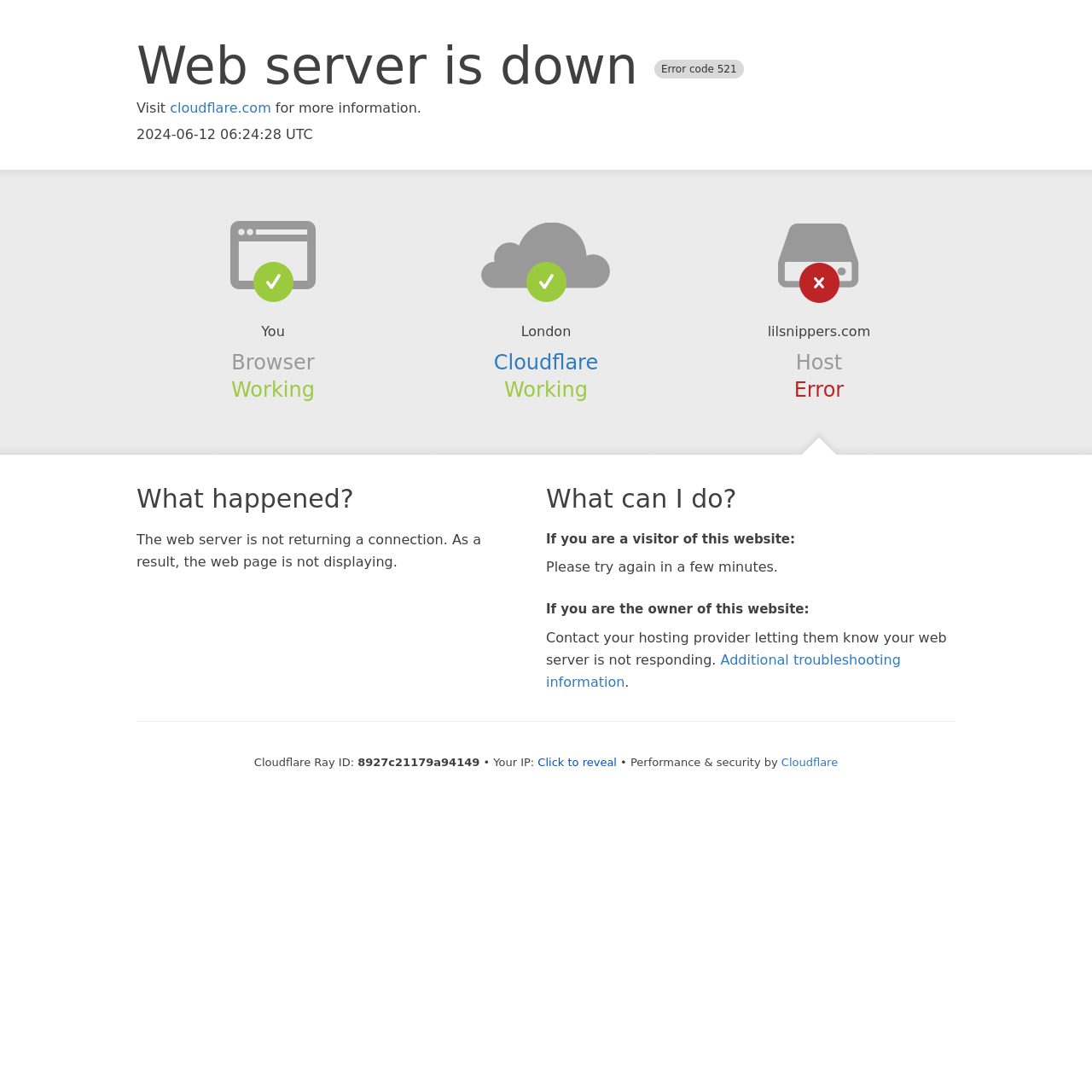Please provide a comprehensive answer to the question below using the information from the image: What is the name of the hosting provider?

The name of the hosting provider is mentioned as 'Cloudflare' in the section 'Cloudflare' on the webpage, and also in the link 'Cloudflare'.